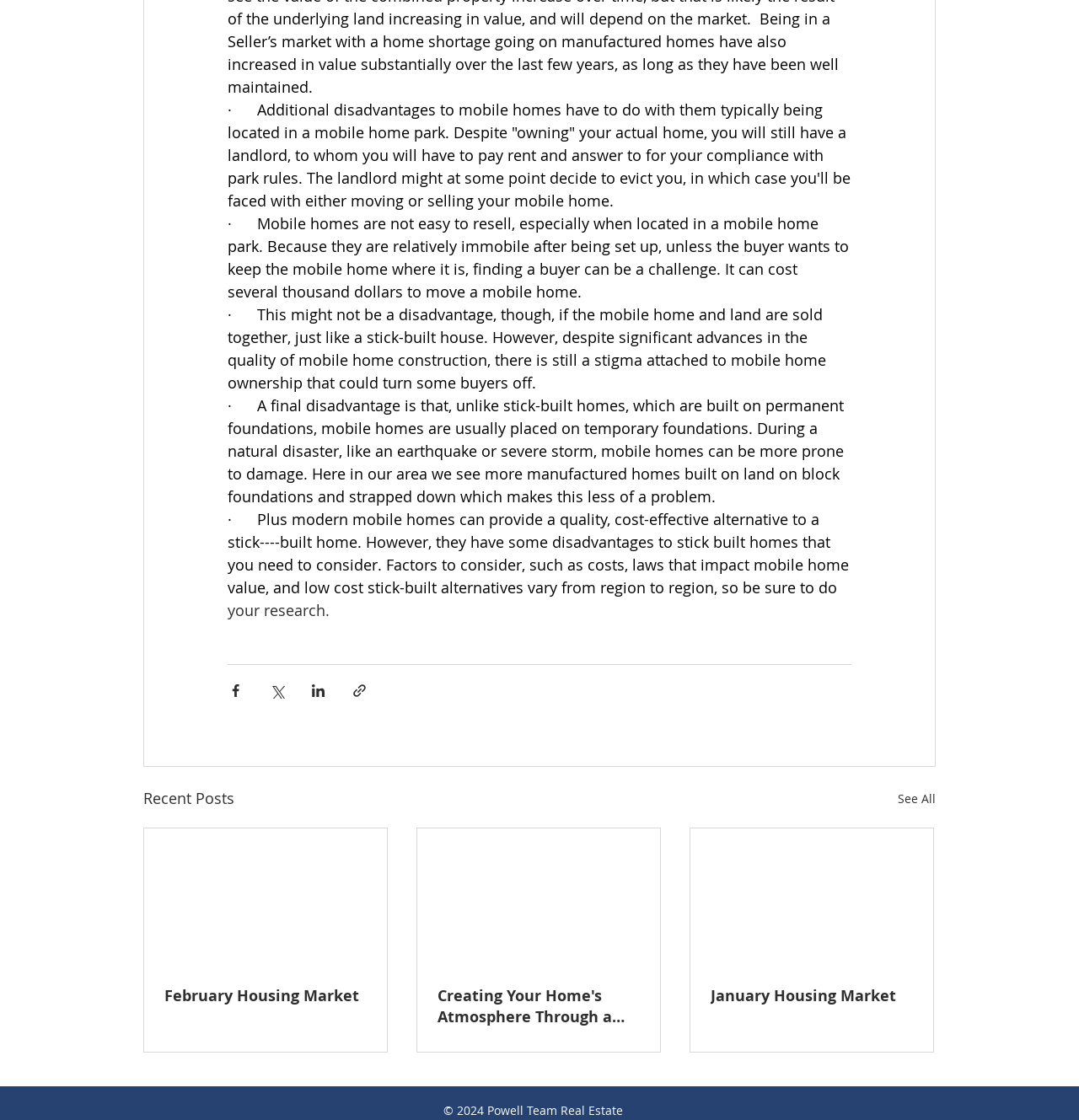Could you highlight the region that needs to be clicked to execute the instruction: "See all recent posts"?

[0.832, 0.702, 0.867, 0.724]